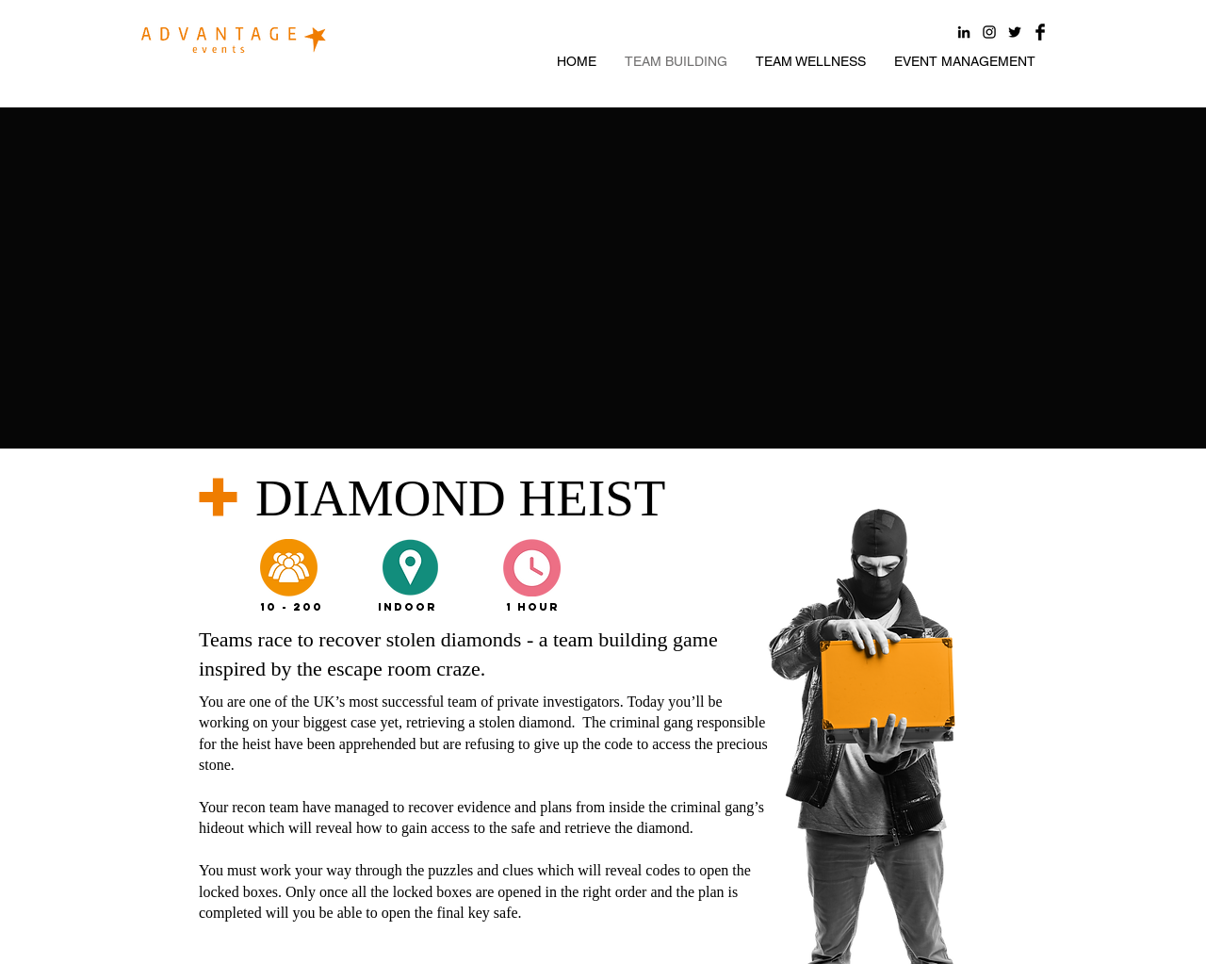Please specify the bounding box coordinates of the area that should be clicked to accomplish the following instruction: "Click on Twitter". The coordinates should consist of four float numbers between 0 and 1, i.e., [left, top, right, bottom].

[0.834, 0.024, 0.848, 0.041]